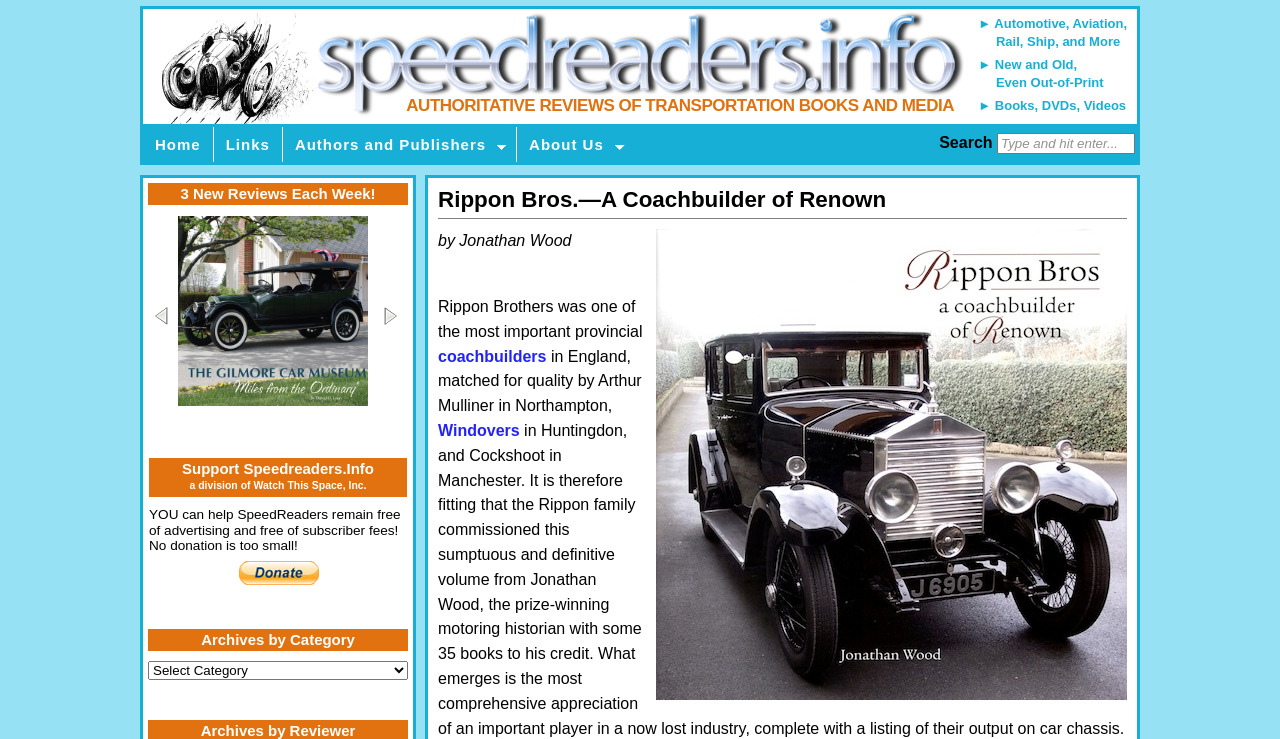Determine the bounding box coordinates of the region I should click to achieve the following instruction: "Search for a book". Ensure the bounding box coordinates are four float numbers between 0 and 1, i.e., [left, top, right, bottom].

[0.779, 0.18, 0.887, 0.208]